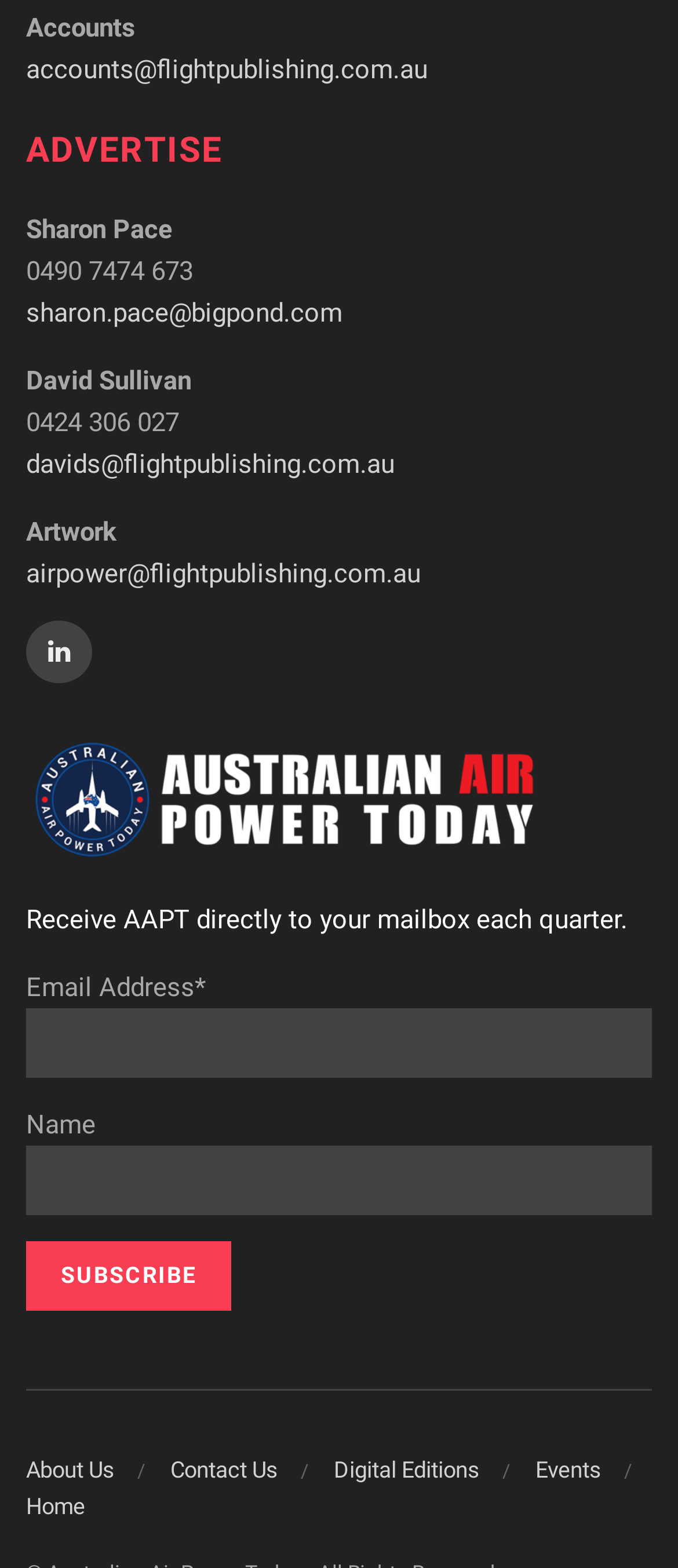Please determine the bounding box coordinates of the clickable area required to carry out the following instruction: "Explore Civil Aviation". The coordinates must be four float numbers between 0 and 1, represented as [left, top, right, bottom].

None